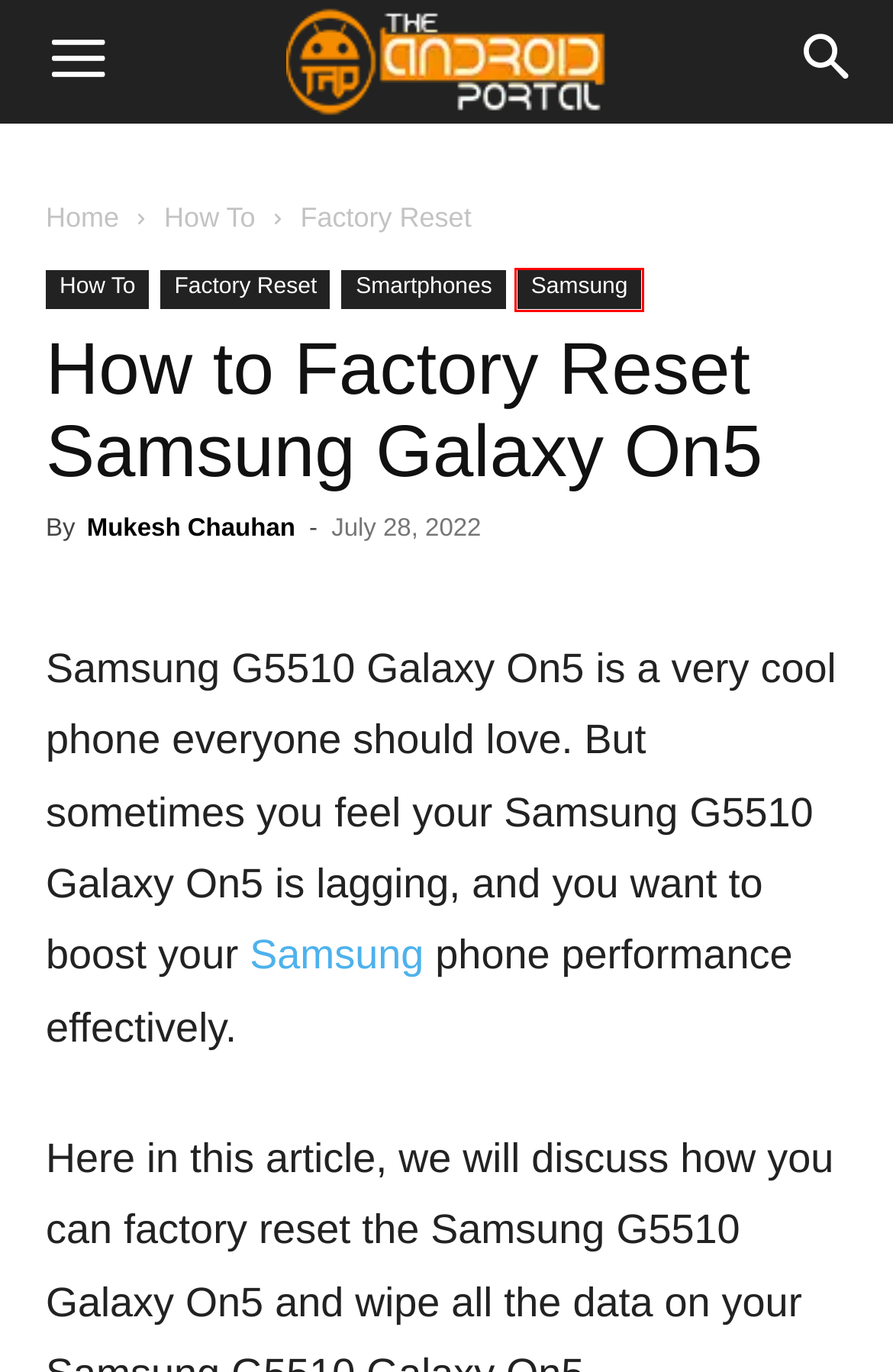Analyze the screenshot of a webpage with a red bounding box and select the webpage description that most accurately describes the new page resulting from clicking the element inside the red box. Here are the candidates:
A. Factory Reset -
B. Mukesh Chauhan on Theandroidportal
C. Best of Samsung Mobile Phones in 2024
D. TheAndroidPortal - All About Android & Mobile Phones
E. Disclaimer
F. Contact Theandroidportal
G. Best Camera Phones in 2024 (Ultimate Guide)
H. How To Guides & Help - TheAndroidPortal

C